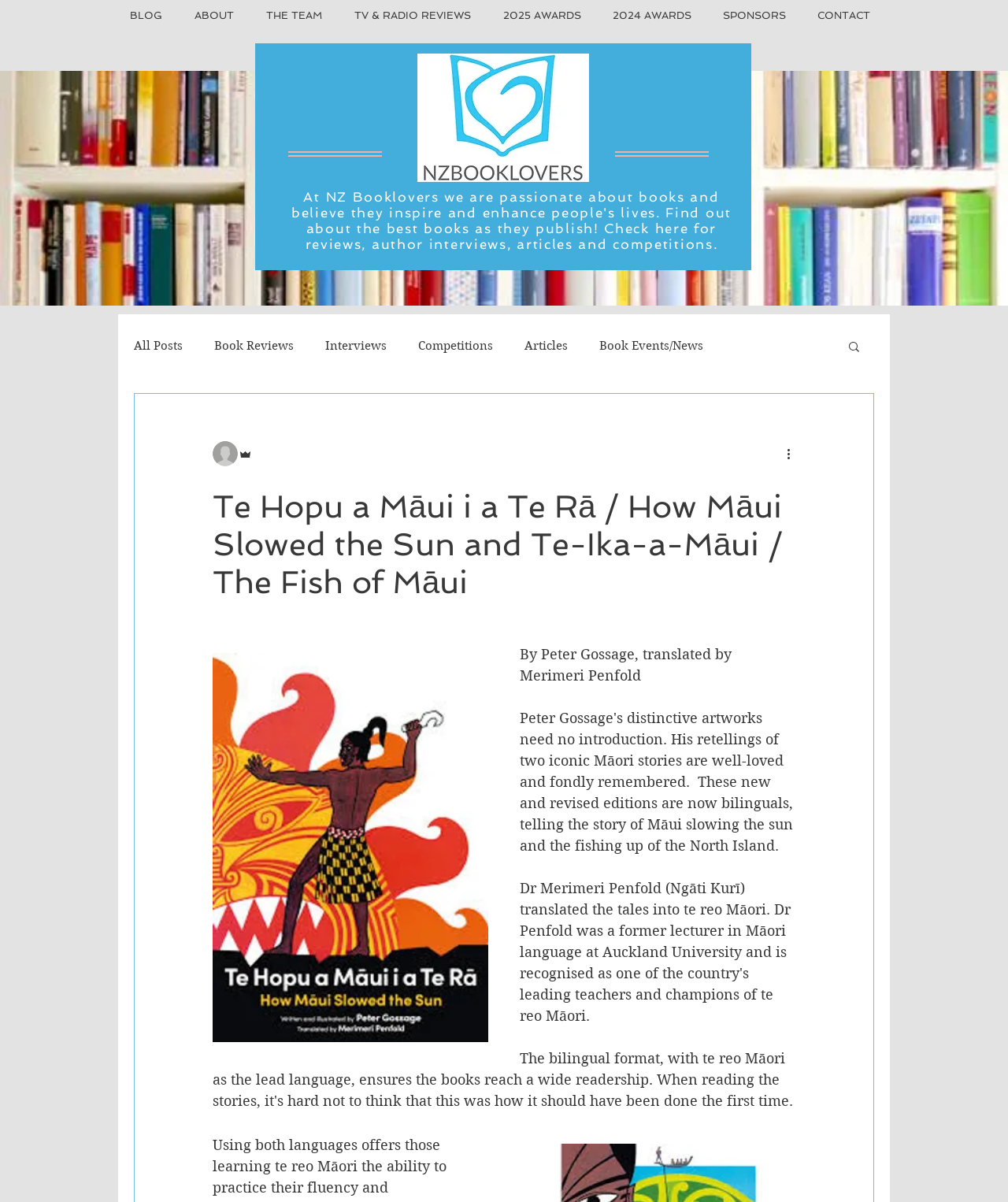Find the UI element described as: "THE TEAM" and predict its bounding box coordinates. Ensure the coordinates are four float numbers between 0 and 1, [left, top, right, bottom].

[0.252, 0.0, 0.34, 0.026]